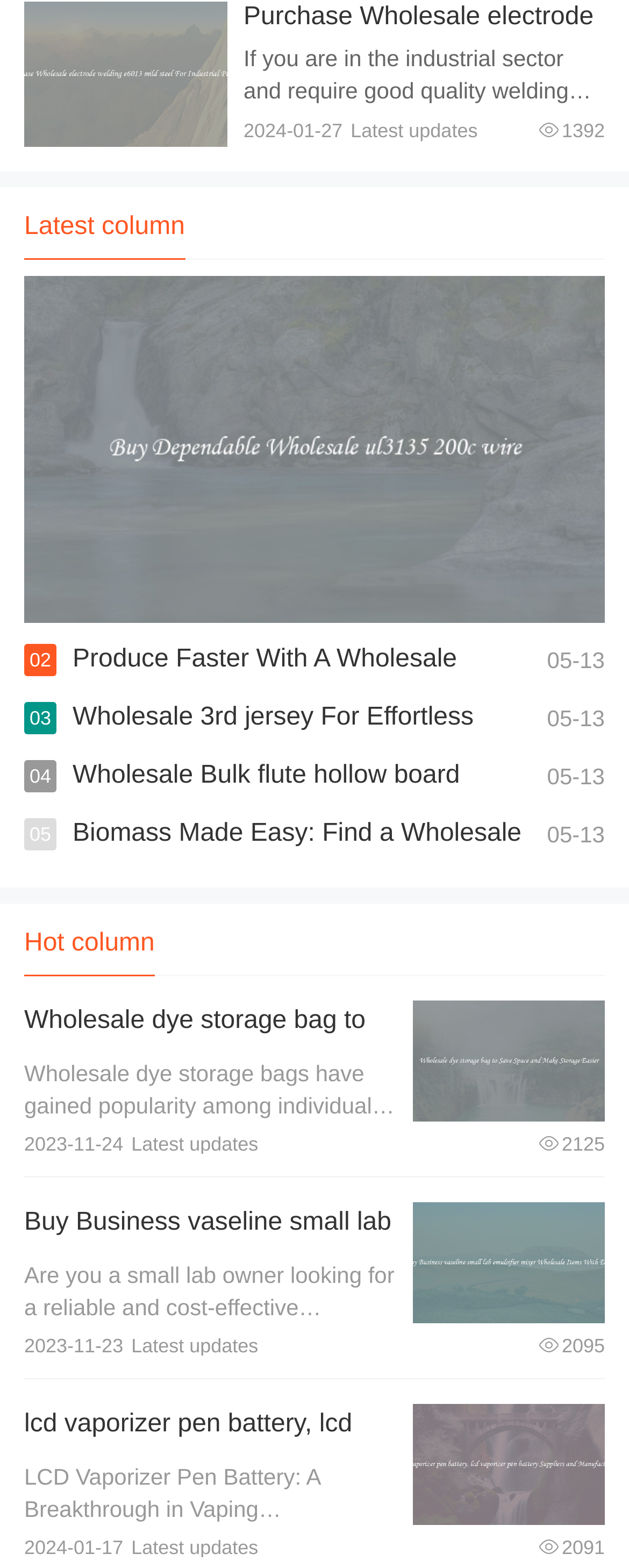What is the date of the latest update?
Please respond to the question thoroughly and include all relevant details.

I looked for the latest update date by searching for the 'Latest updates' text on the page. I found it associated with the date '2024-01-27', which is the latest update date.